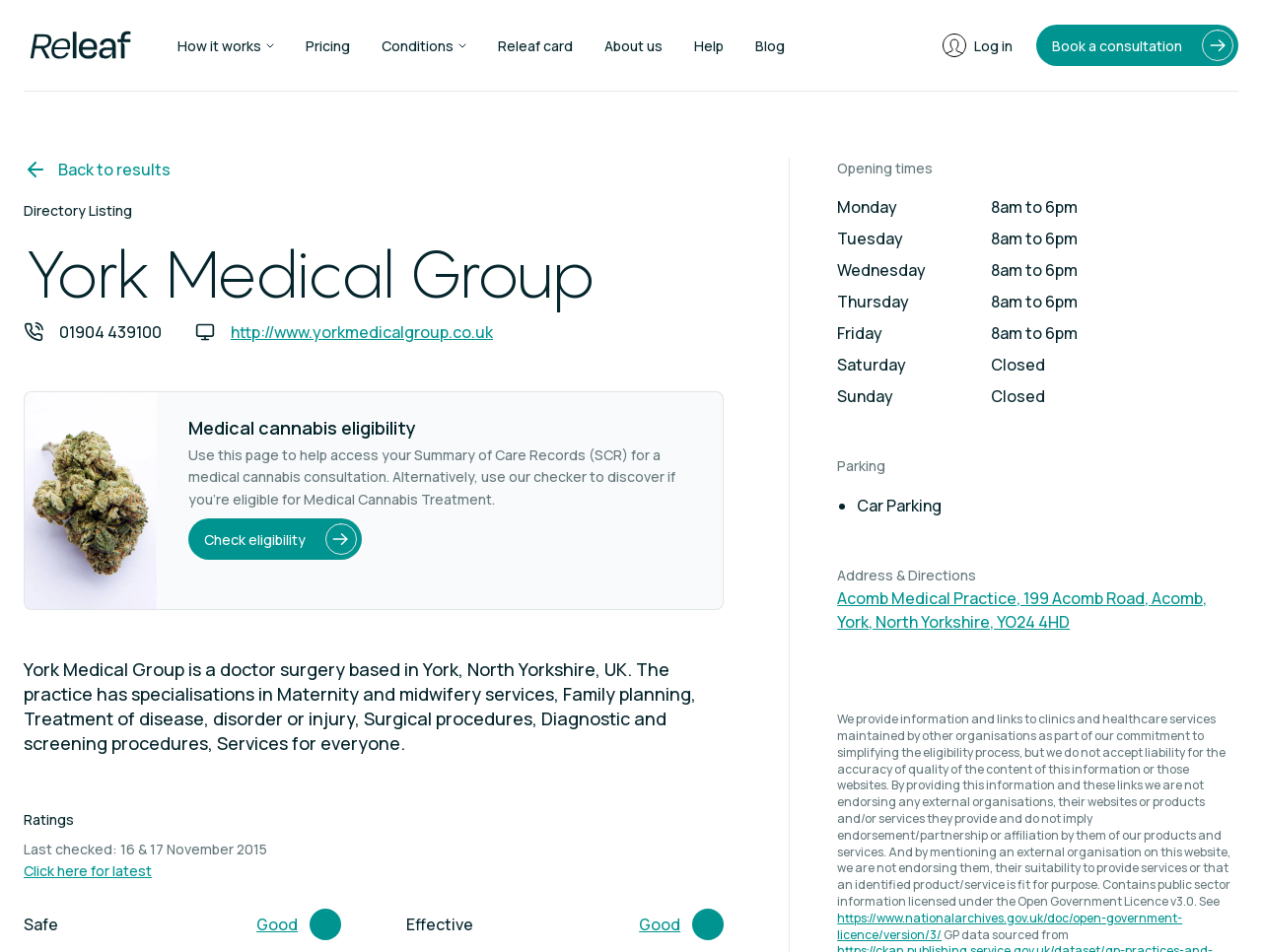Can you extract the primary headline text from the webpage?

York Medical Group